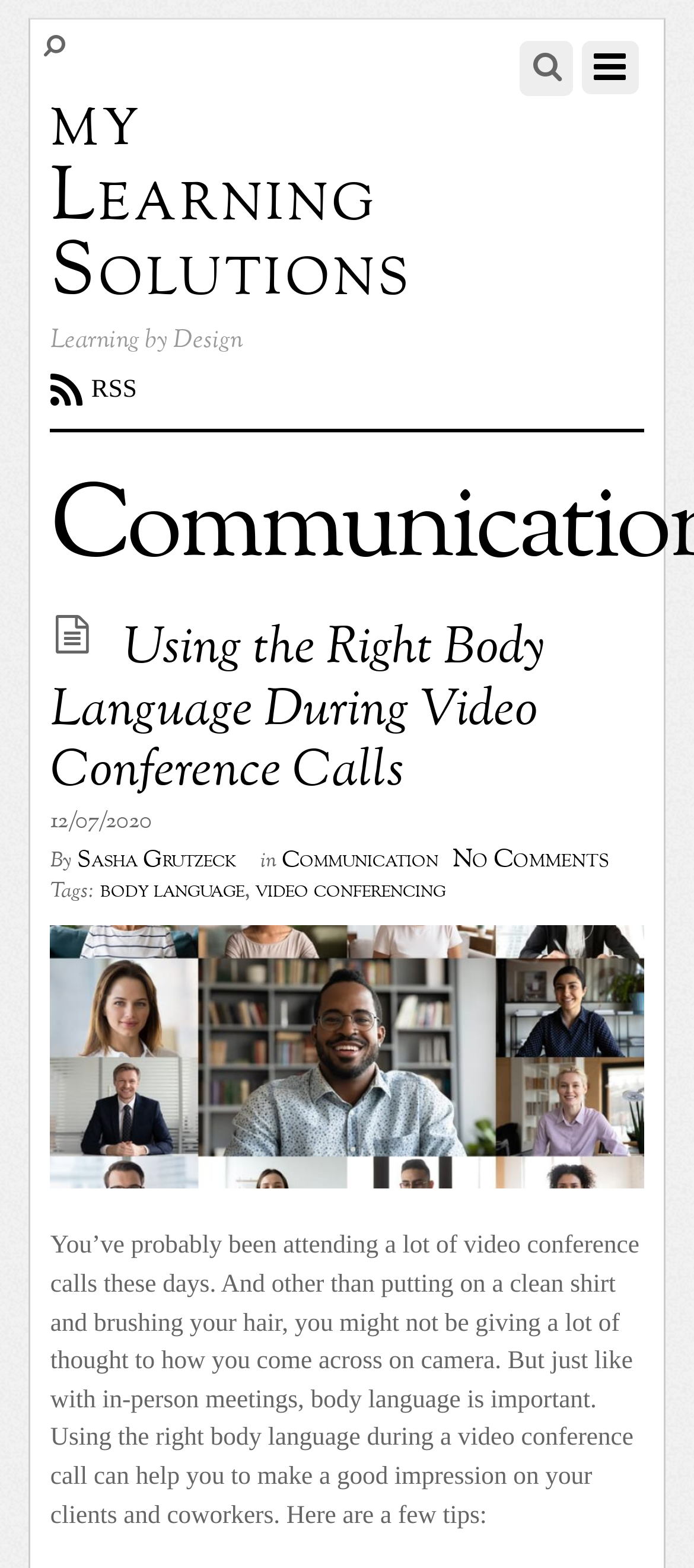Can you determine the bounding box coordinates of the area that needs to be clicked to fulfill the following instruction: "view the image about body language during conference call"?

[0.073, 0.59, 0.927, 0.758]